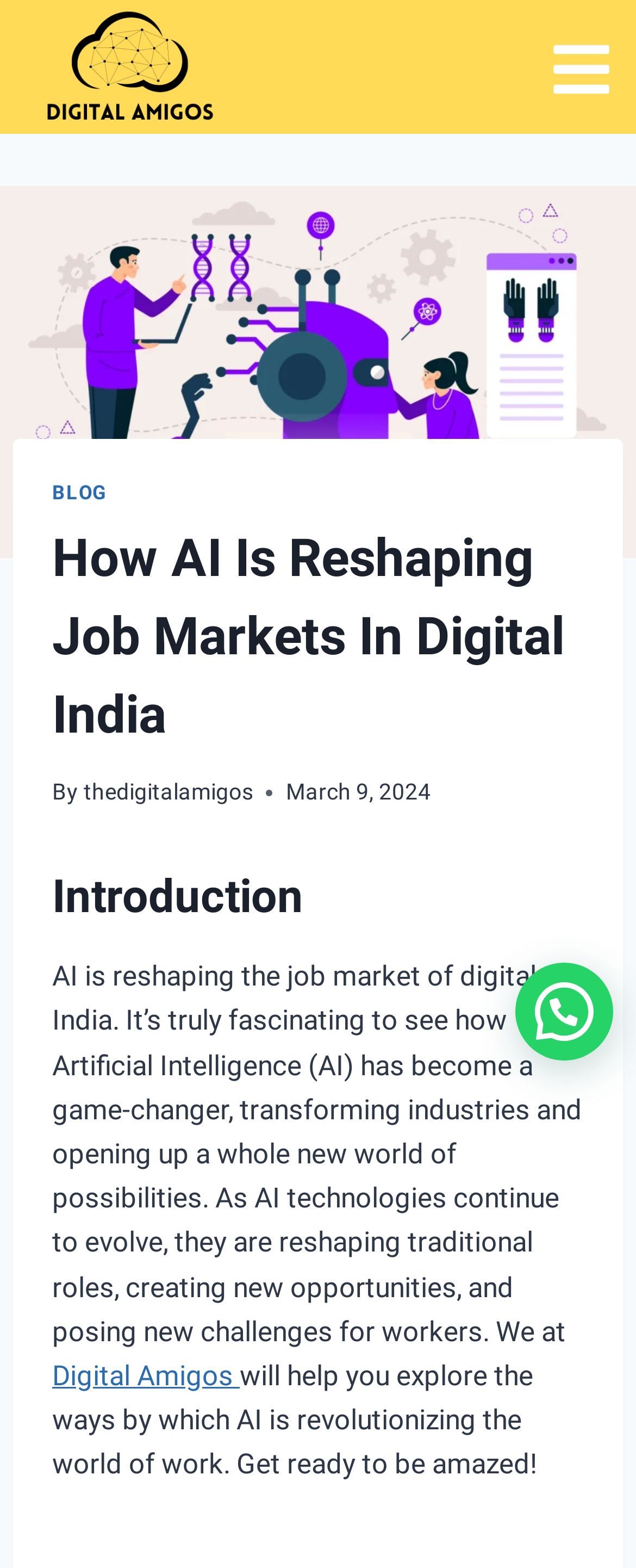What is the author of the article? Examine the screenshot and reply using just one word or a brief phrase.

thedigitalamigos